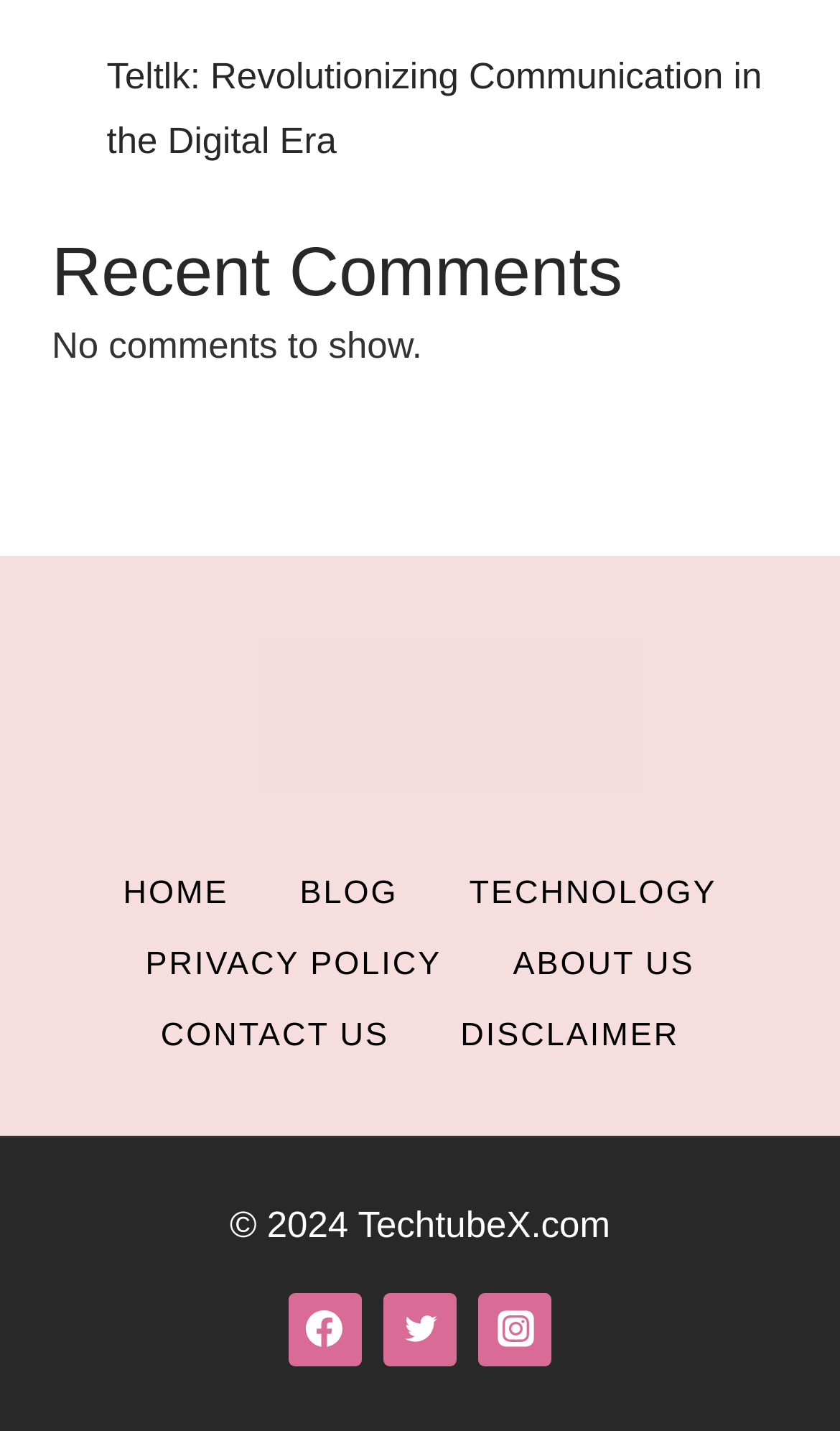Find the bounding box coordinates for the HTML element described as: "Technology". The coordinates should consist of four float values between 0 and 1, i.e., [left, top, right, bottom].

[0.516, 0.6, 0.896, 0.65]